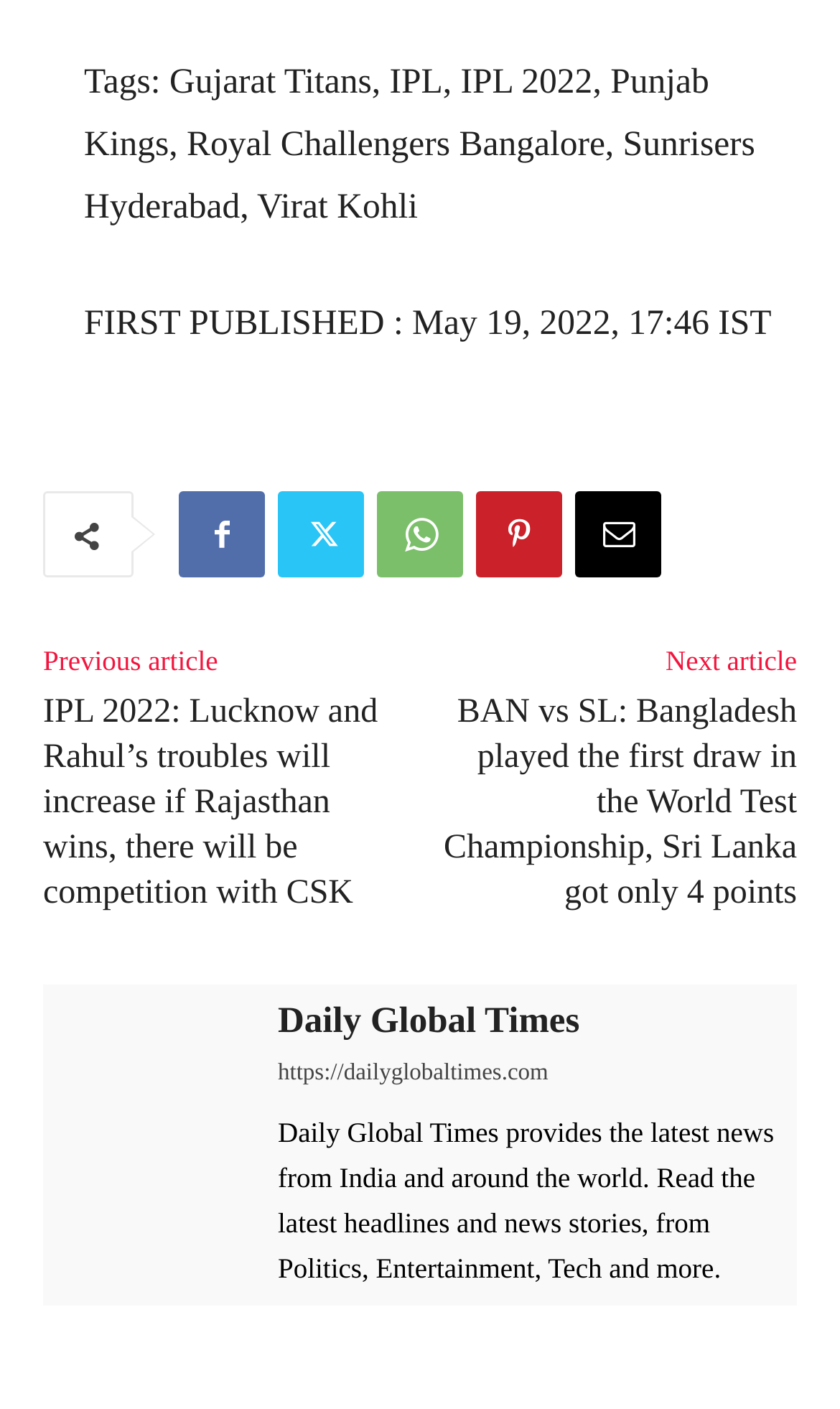Please indicate the bounding box coordinates of the element's region to be clicked to achieve the instruction: "Click on the link to read about IPL 2022". Provide the coordinates as four float numbers between 0 and 1, i.e., [left, top, right, bottom].

[0.548, 0.043, 0.705, 0.072]